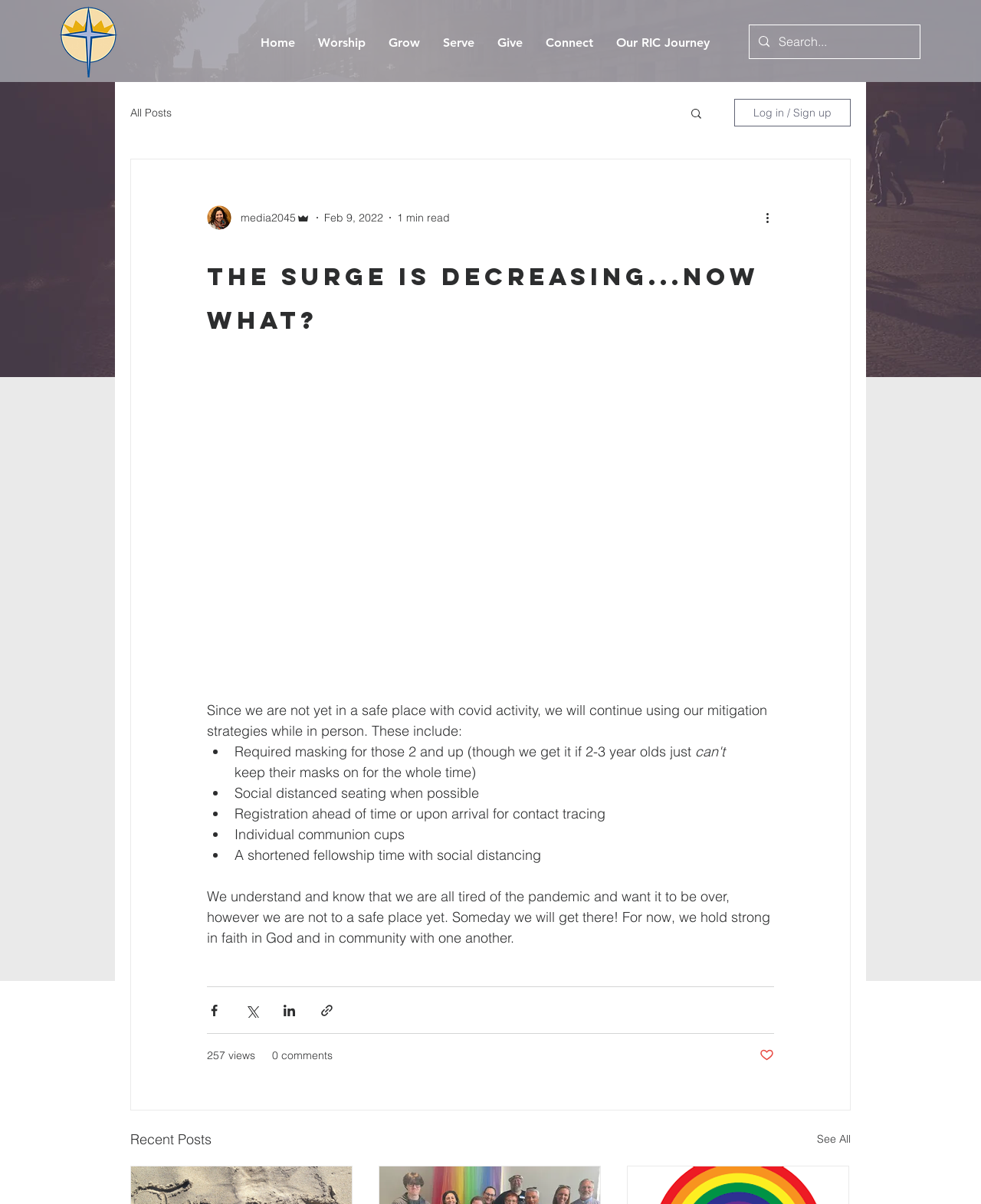Locate the bounding box coordinates of the element that needs to be clicked to carry out the instruction: "View recent posts". The coordinates should be given as four float numbers ranging from 0 to 1, i.e., [left, top, right, bottom].

[0.133, 0.937, 0.216, 0.956]